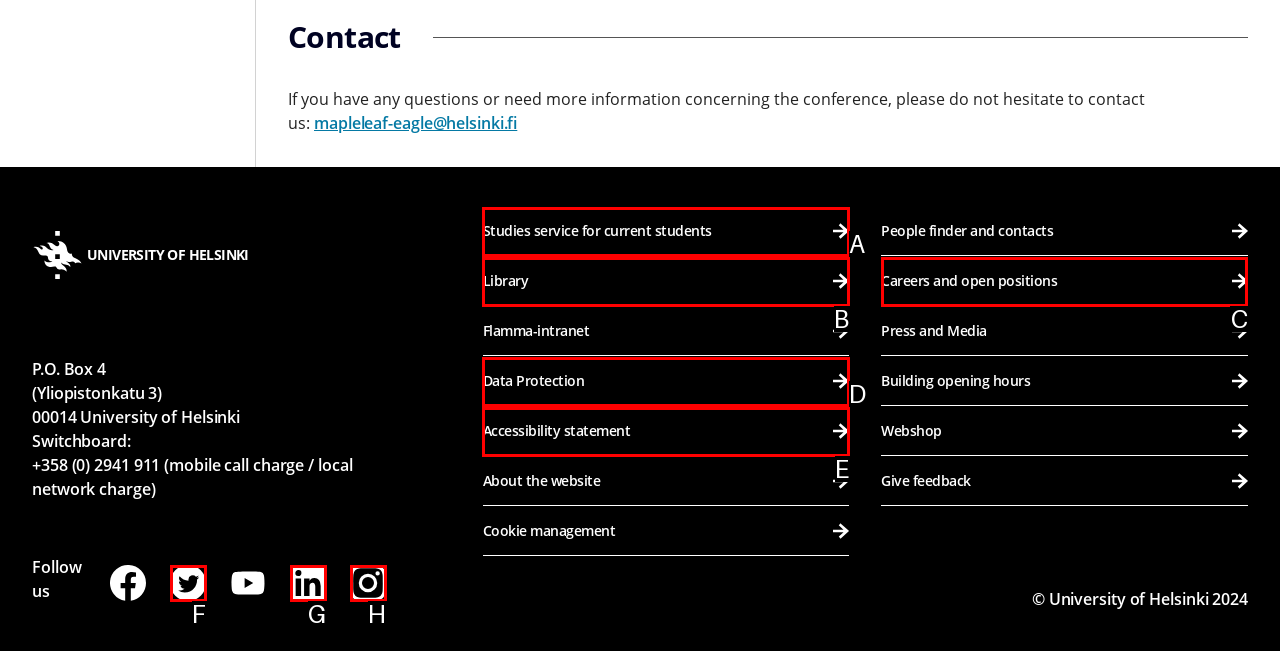Select the letter of the UI element that best matches: Studies service for current students
Answer with the letter of the correct option directly.

A